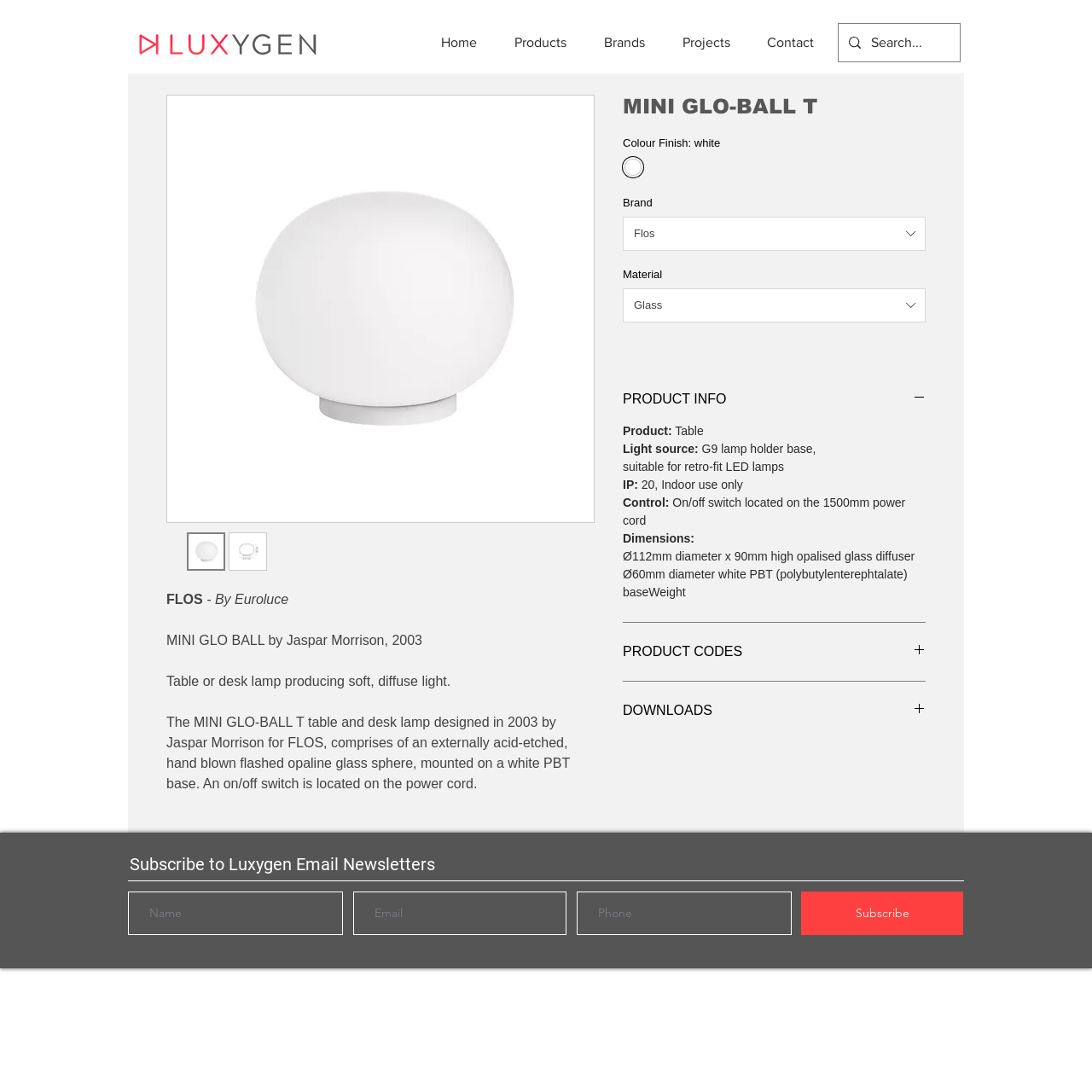Locate the bounding box coordinates of the clickable region necessary to complete the following instruction: "Select a brand". Provide the coordinates in the format of four float numbers between 0 and 1, i.e., [left, top, right, bottom].

[0.57, 0.198, 0.848, 0.23]